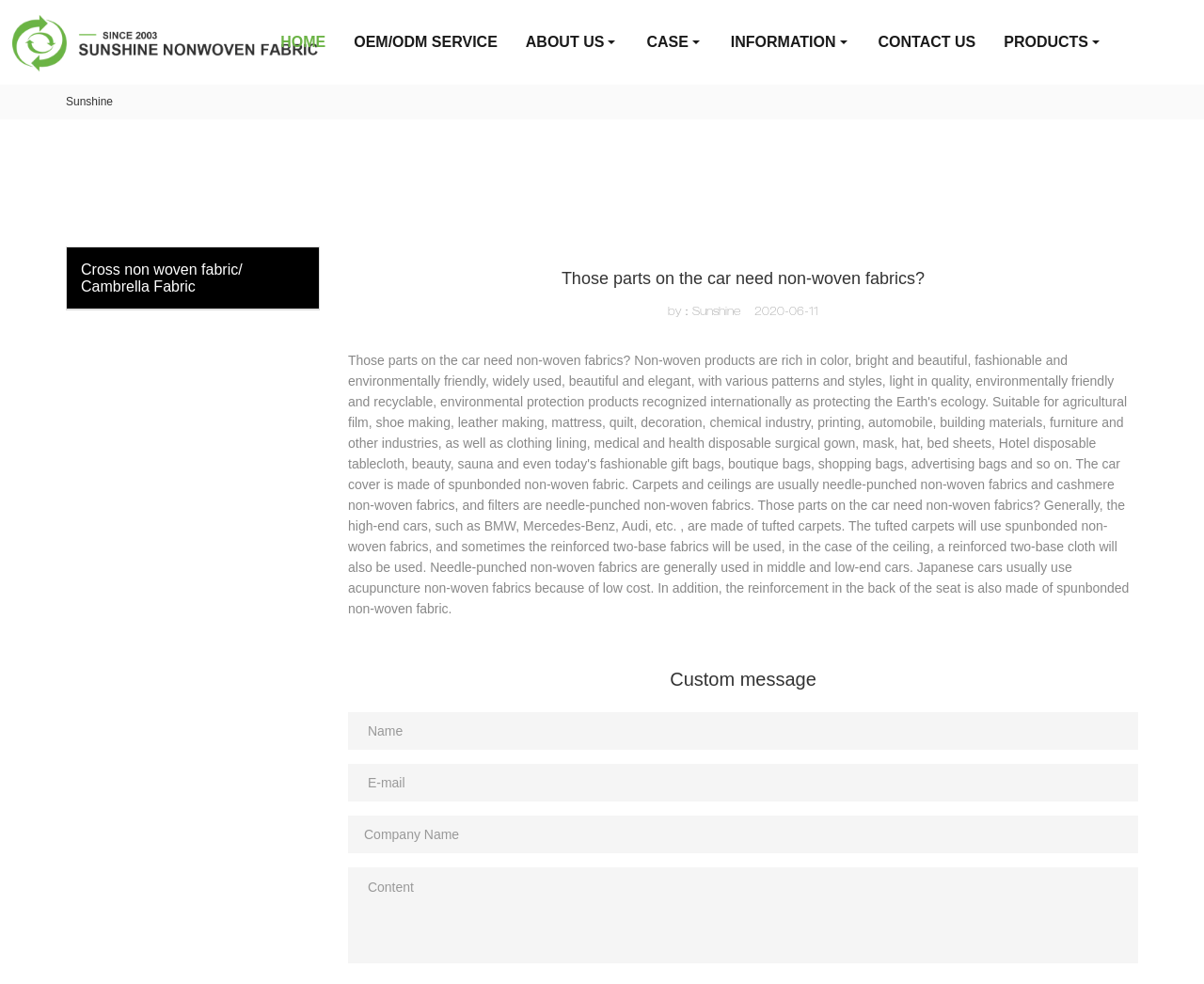What is the company name?
Look at the webpage screenshot and answer the question with a detailed explanation.

The company name can be found in the logo link at the top left corner of the webpage, which says 'Logo | Sunshine Non-woven'.